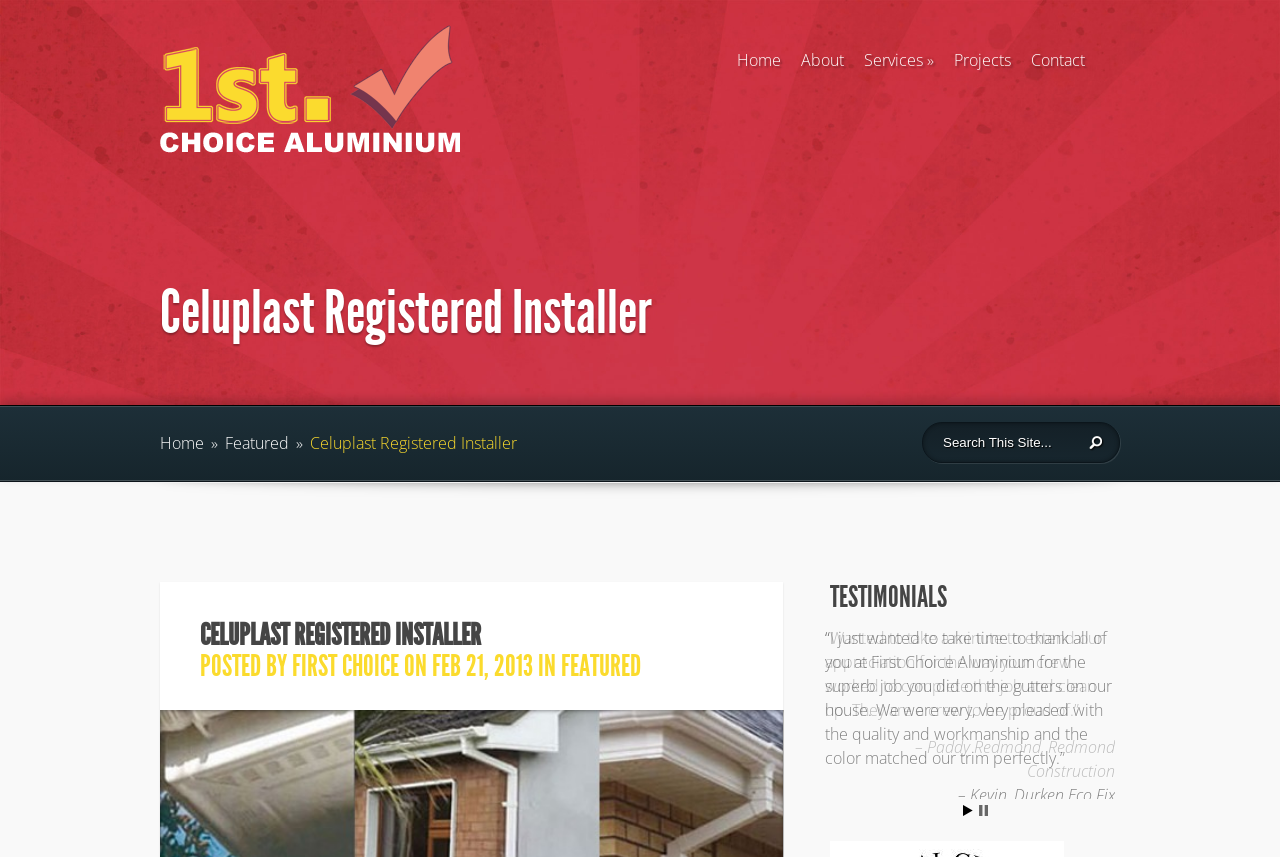Please predict the bounding box coordinates of the element's region where a click is necessary to complete the following instruction: "Search This Site". The coordinates should be represented by four float numbers between 0 and 1, i.e., [left, top, right, bottom].

[0.721, 0.494, 0.848, 0.539]